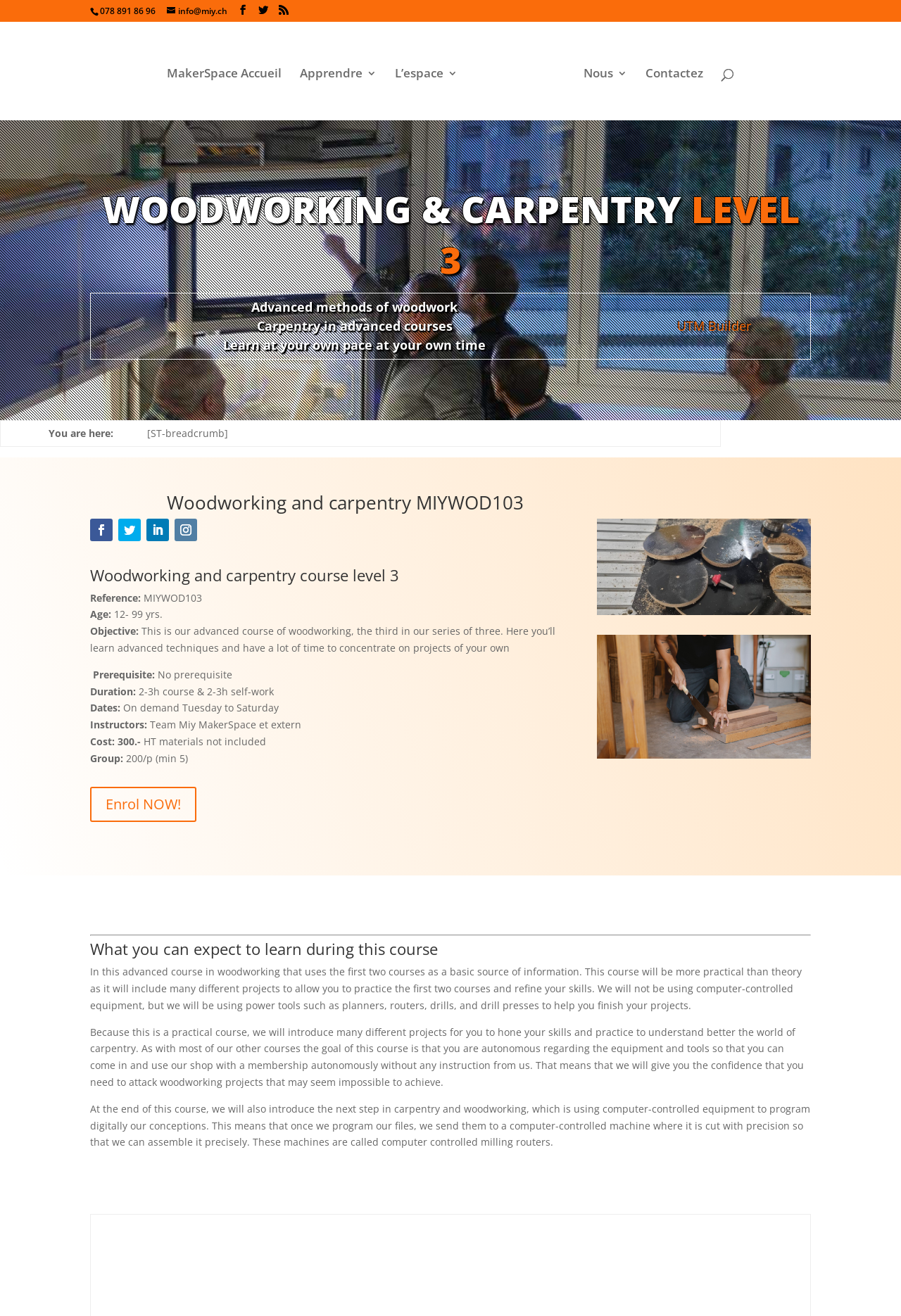Pinpoint the bounding box coordinates of the clickable area needed to execute the instruction: "Click the 'Enrol NOW!' button". The coordinates should be specified as four float numbers between 0 and 1, i.e., [left, top, right, bottom].

[0.1, 0.598, 0.218, 0.624]